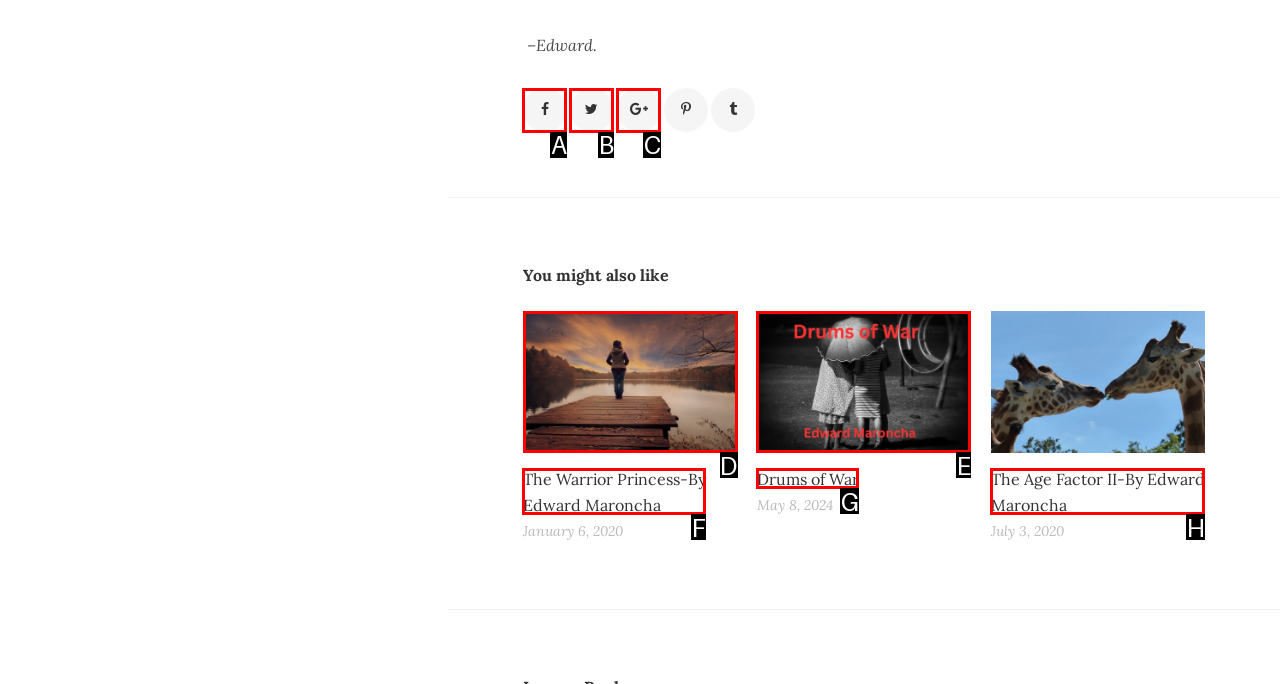Identify the correct UI element to click on to achieve the task: View The Warrior Princess book. Provide the letter of the appropriate element directly from the available choices.

D